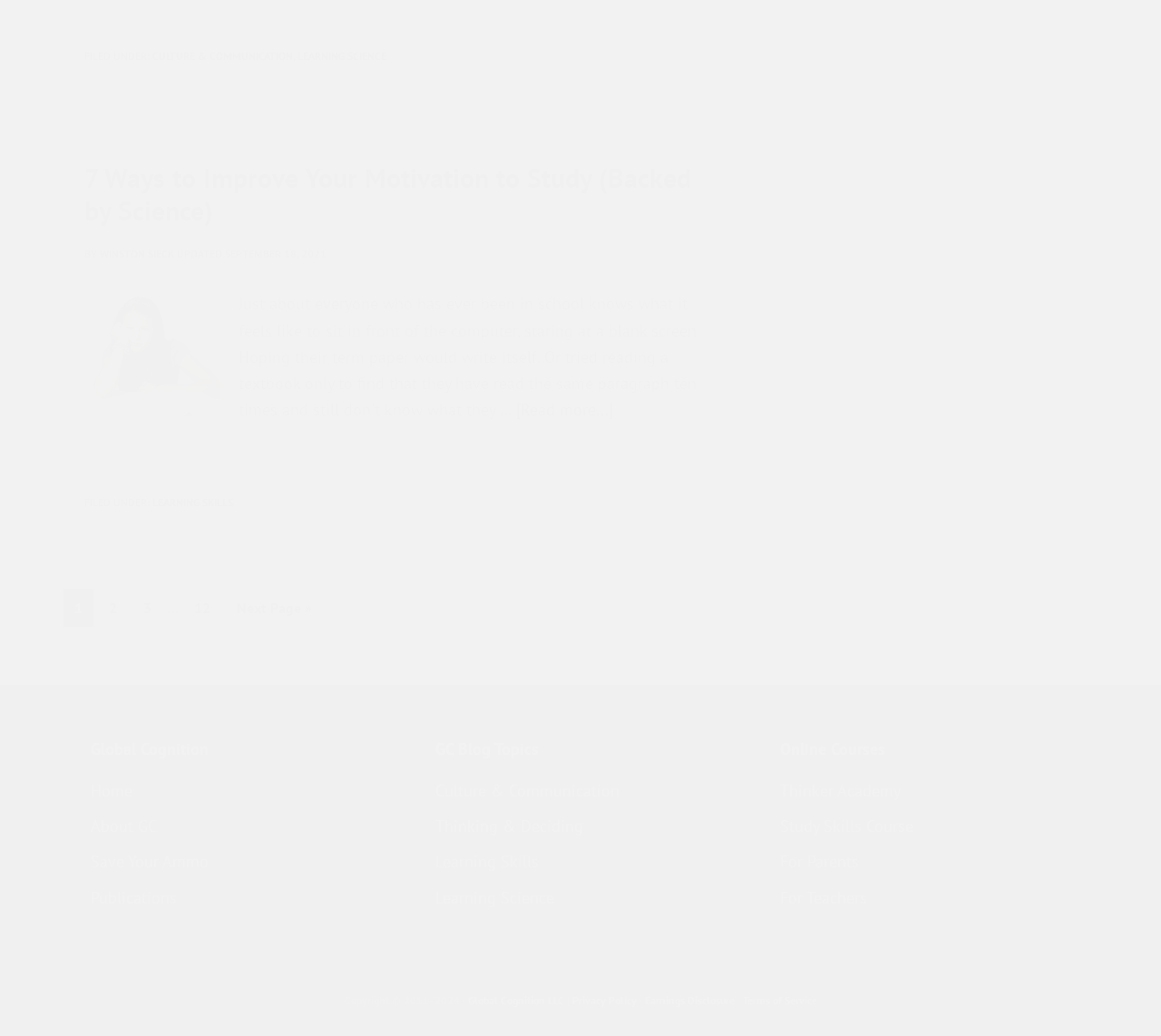Please answer the following question using a single word or phrase: 
What is the topic of the article?

Motivation to Study